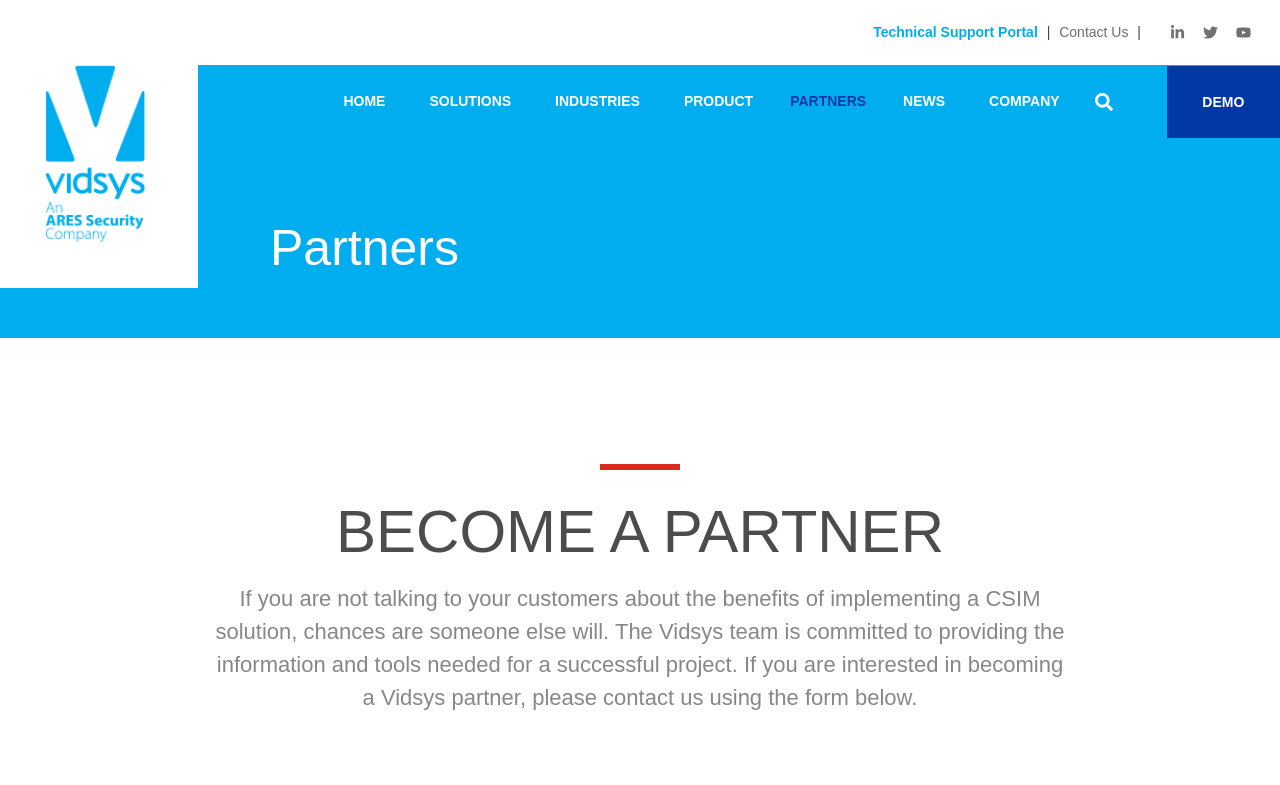Please locate the bounding box coordinates of the element that needs to be clicked to achieve the following instruction: "Become a partner". The coordinates should be four float numbers between 0 and 1, i.e., [left, top, right, bottom].

[0.023, 0.639, 0.977, 0.716]